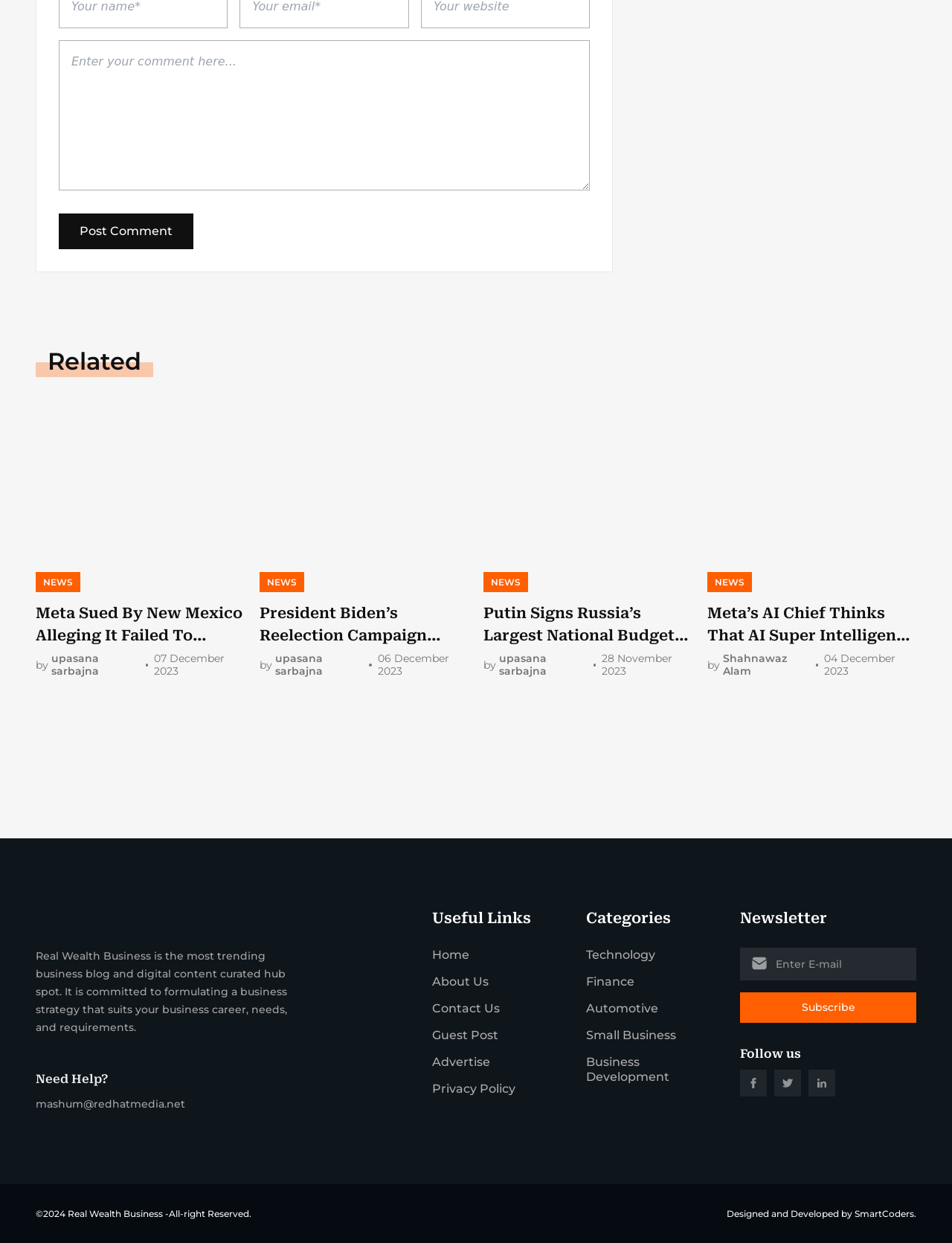What is the name of the business blog?
Using the information presented in the image, please offer a detailed response to the question.

The webpage has a StaticText 'Real Wealth Business is the most trending business blog and digital content curated hub spot...' at the bottom, indicating that the name of the business blog is Real Wealth Business.